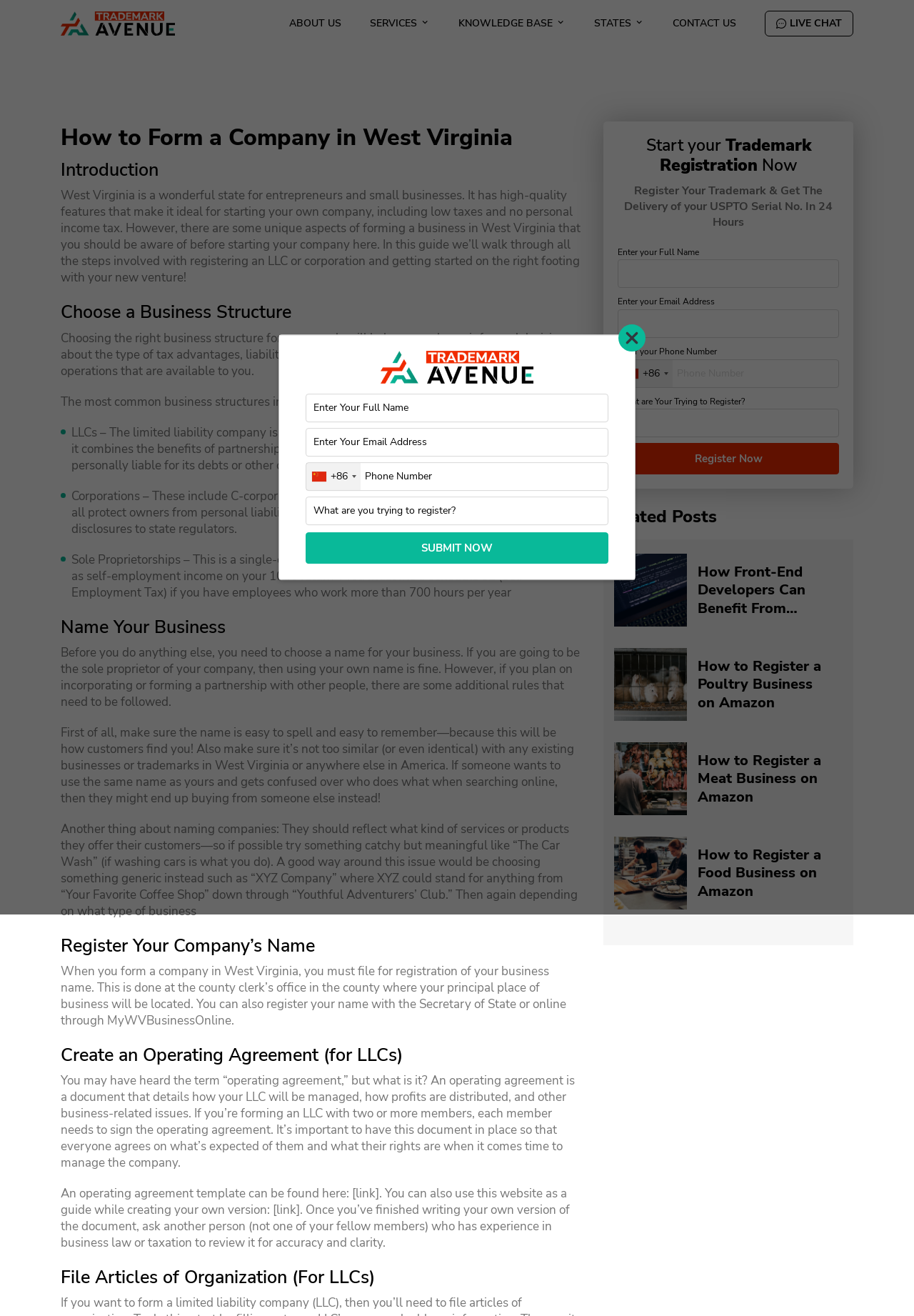Locate the bounding box coordinates of the region to be clicked to comply with the following instruction: "Click the 'Register Now' button". The coordinates must be four float numbers between 0 and 1, in the form [left, top, right, bottom].

[0.676, 0.337, 0.918, 0.361]